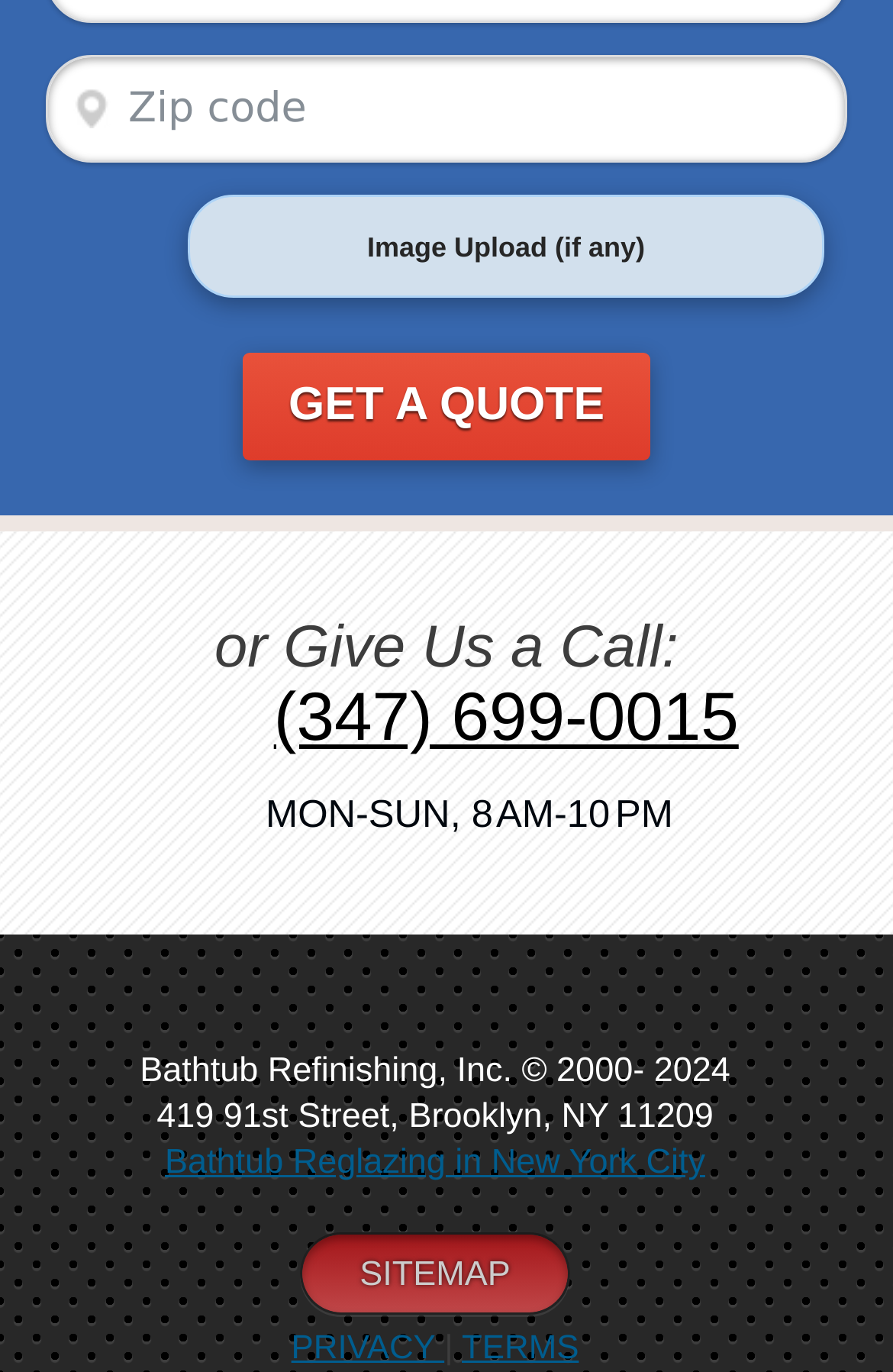Give a one-word or one-phrase response to the question:
What is the text above the 'Choose Files' button?

Image Upload (if any)